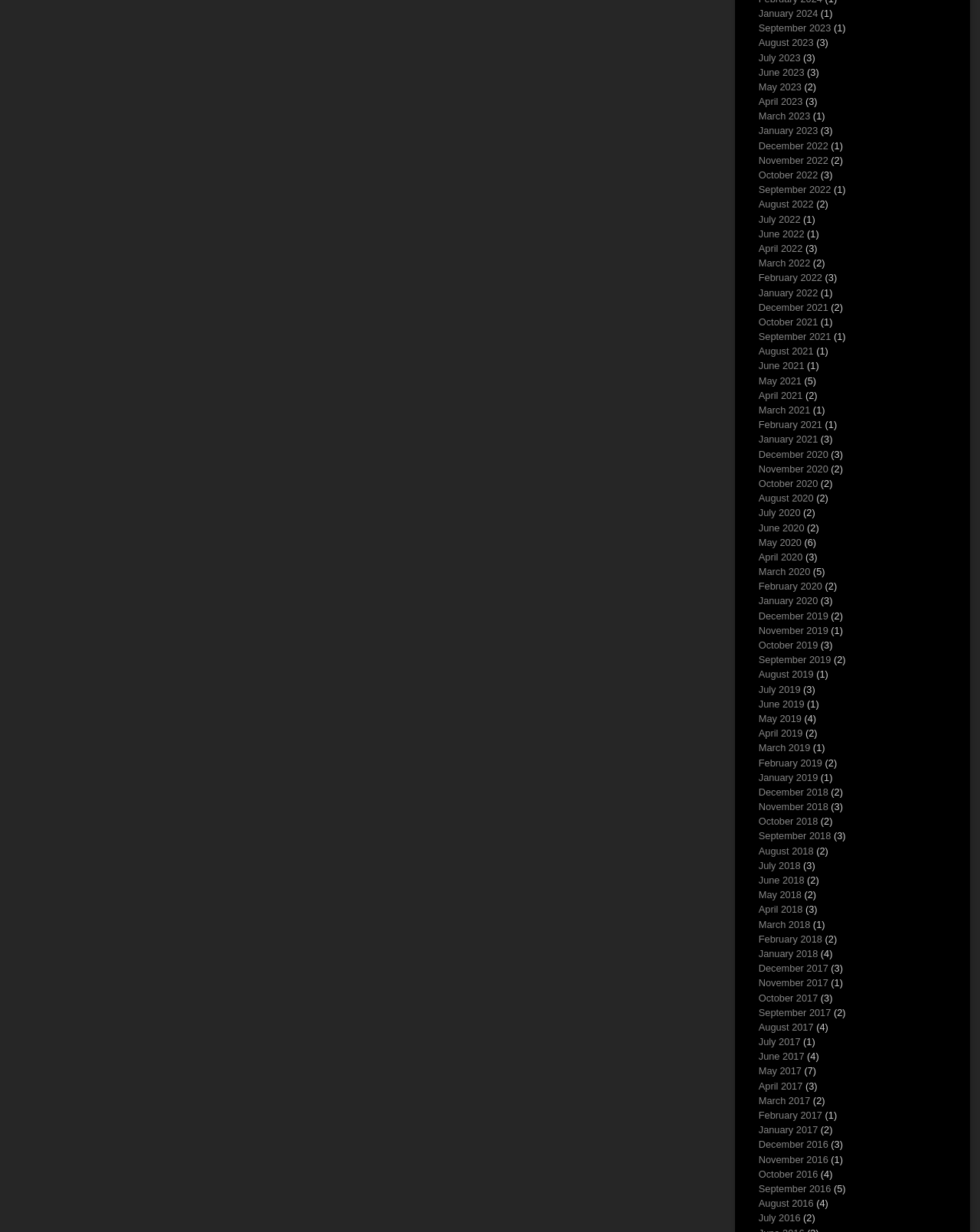Determine the bounding box coordinates for the UI element with the following description: "September 2018". The coordinates should be four float numbers between 0 and 1, represented as [left, top, right, bottom].

[0.774, 0.674, 0.848, 0.683]